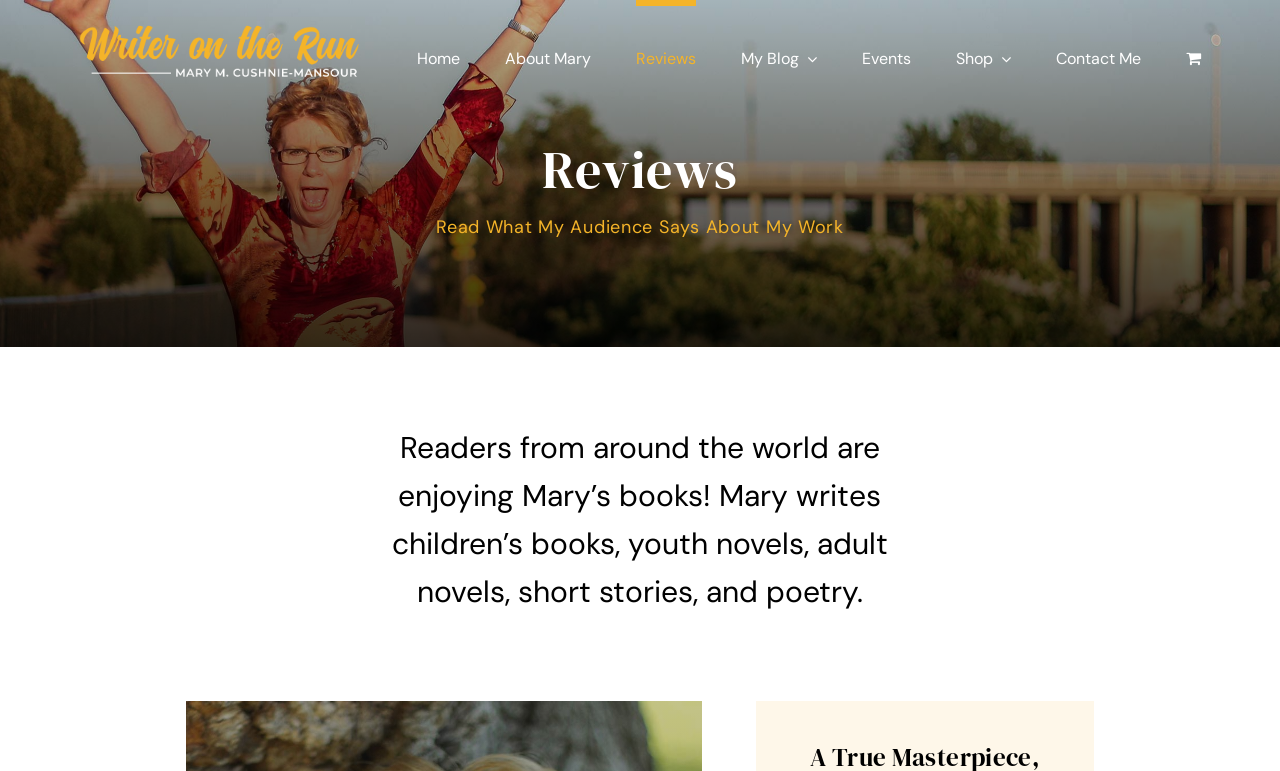What is the name of the series that is mentioned in the meta description?
Please provide a comprehensive answer based on the contents of the image.

The meta description mentions that Mary writes a series called 'Detective Toby Mysteries', which is also listed under the 'ADULT TITLES' section on the webpage.